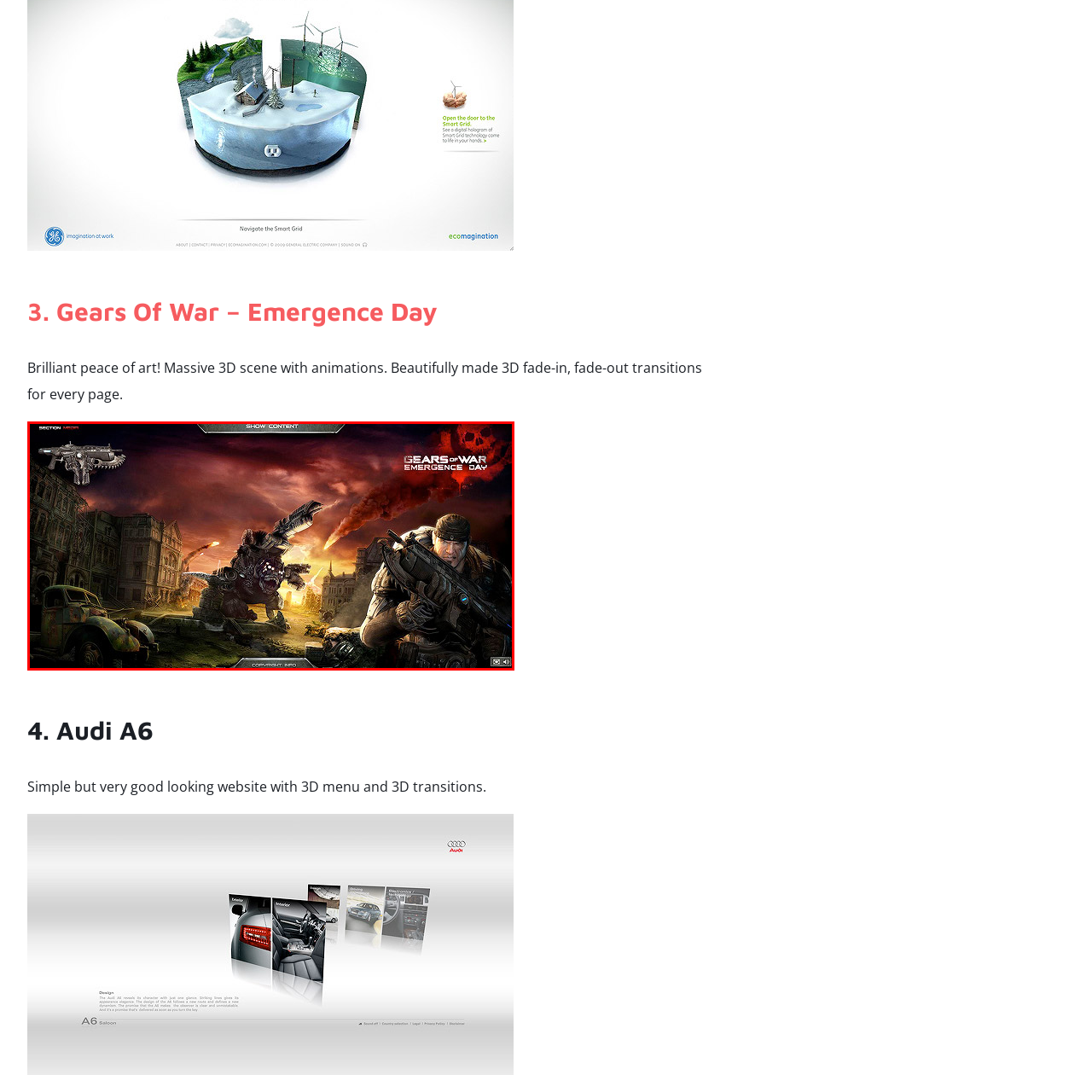Write a thorough description of the contents of the image marked by the red outline.

The image titled "Gears of War – Emergence Day" presents a vibrant and intricate 3D scene from the popular game series, Gears of War. Set against a backdrop of a post-apocalyptic urban landscape, the artwork features a dramatic sky filled with smoke and flames, enhancing the tension of the scene. On one side, a soldier clad in futuristic armor, gripping a powerful weapon, stands ready for battle, embodying determination and readiness. Opposite him, a massive, menacing creature looms, showcasing the game's trademark blend of suspense and action.

In the foreground, remnants of an abandoned vehicle hint at the destruction that has taken place, further immersing viewers in the game's gritty atmosphere. The vivid colors and expertly crafted details highlight the brilliance of the artist's work, making this image a striking representation of the immersive world that Gears of War is known for. The piece also features smooth 3D transitions that contribute to its dynamic appeal, capturing the essence of a thrilling gaming experience.